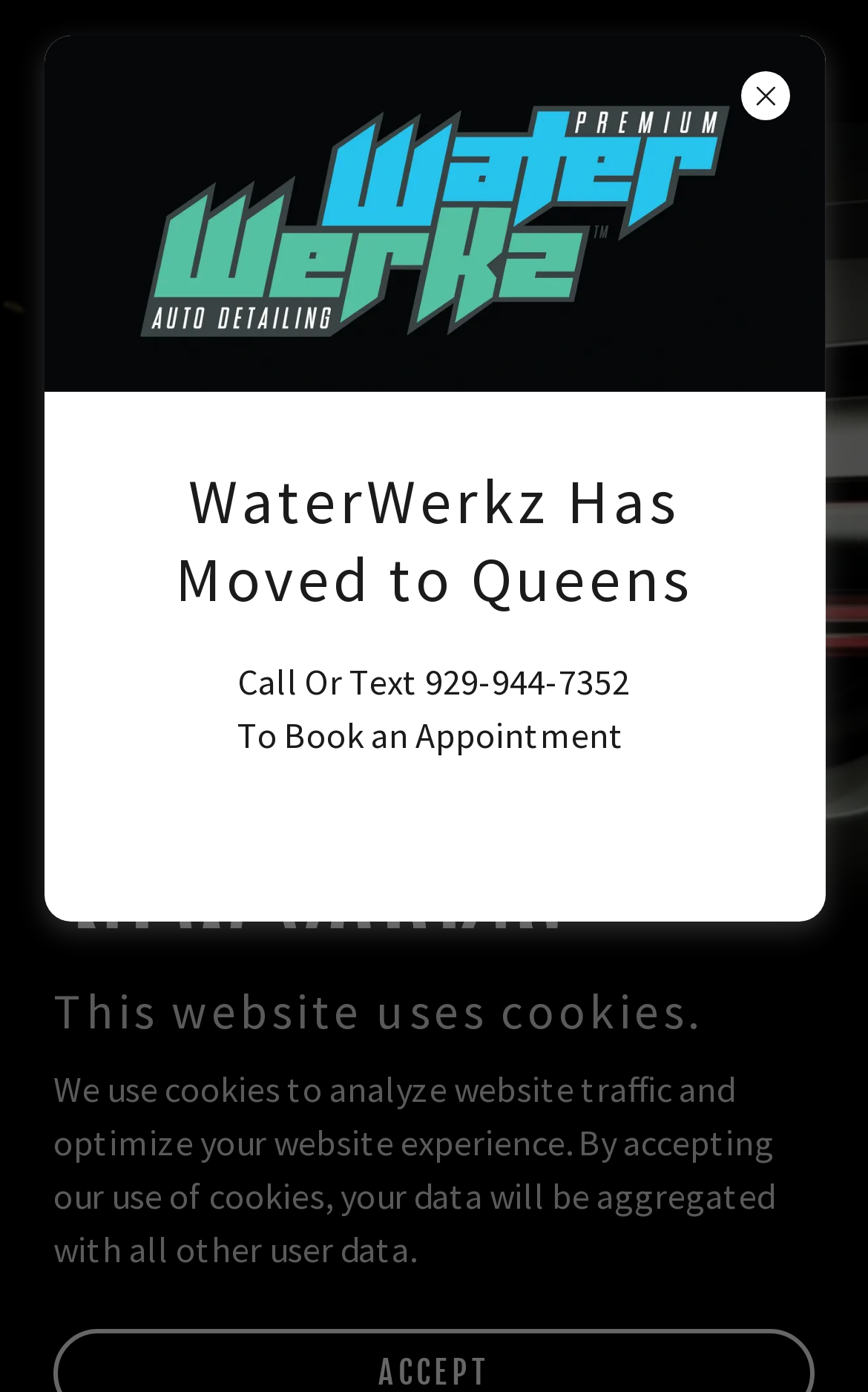Where has WaterWerkz moved to?
Refer to the image and give a detailed answer to the query.

The location where WaterWerkz has moved to can be found in the middle section of the webpage, where it is written 'WaterWerkz Has Moved to Queens'.